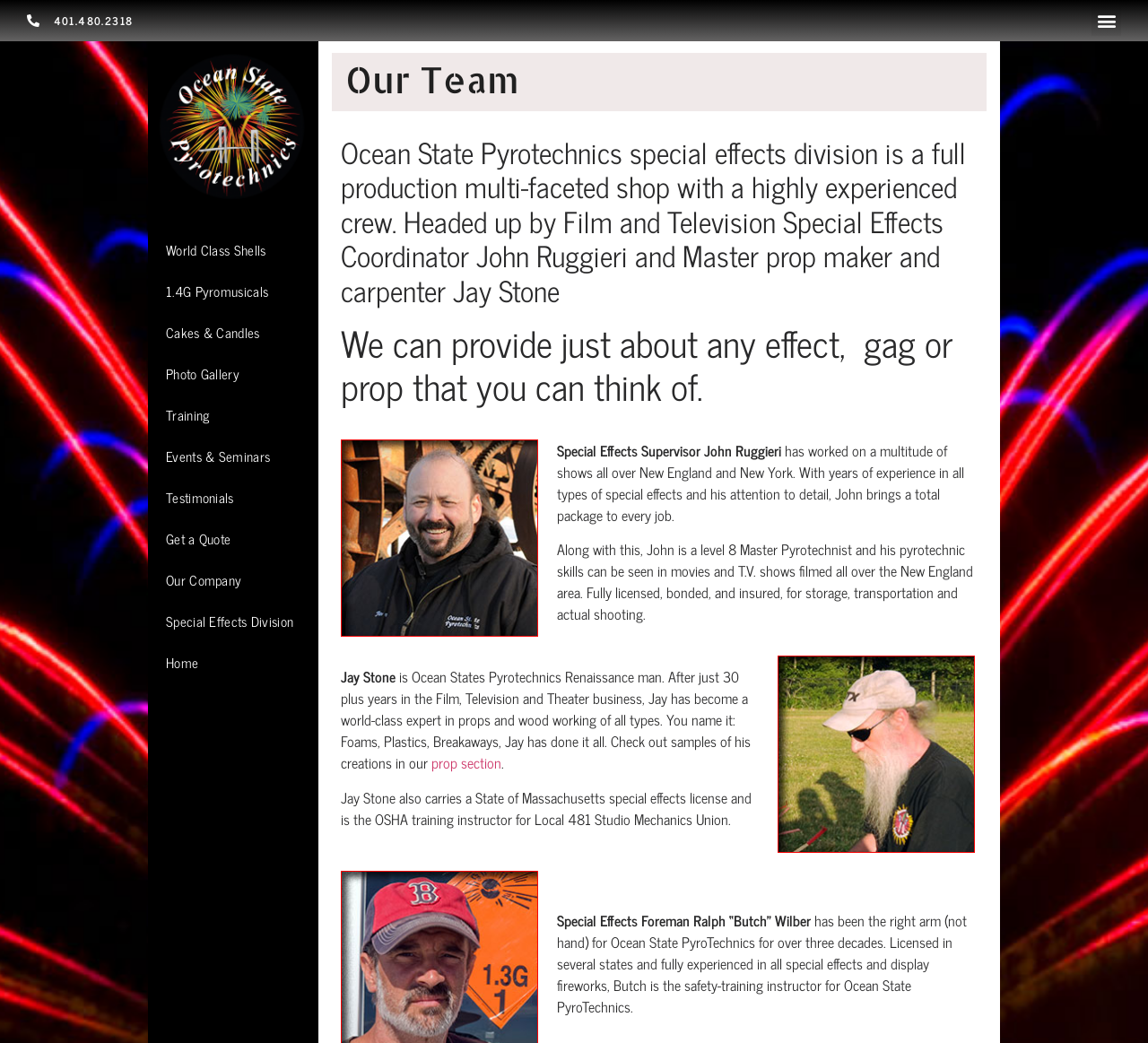Show the bounding box coordinates of the region that should be clicked to follow the instruction: "Click the 'Electrical Maintenance Tasks' link."

None